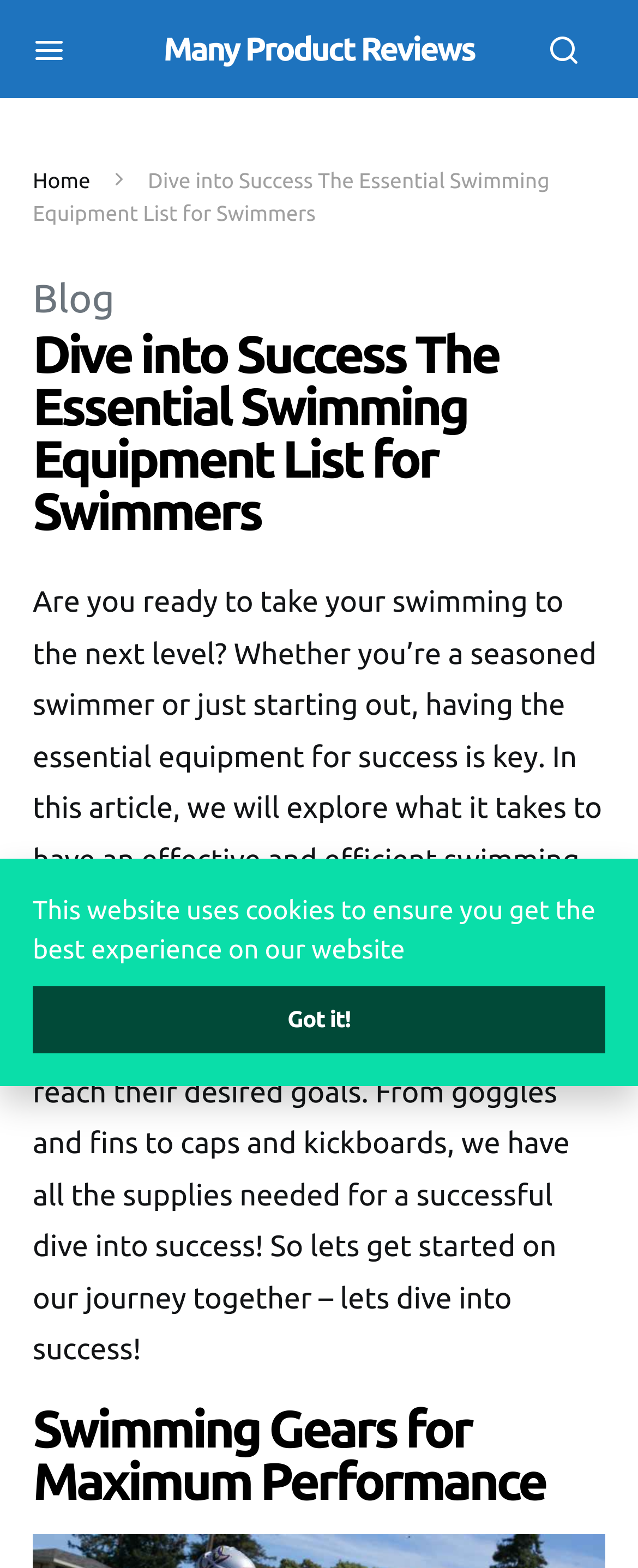What is the tone of the introductory paragraph?
Based on the image, respond with a single word or phrase.

Encouraging